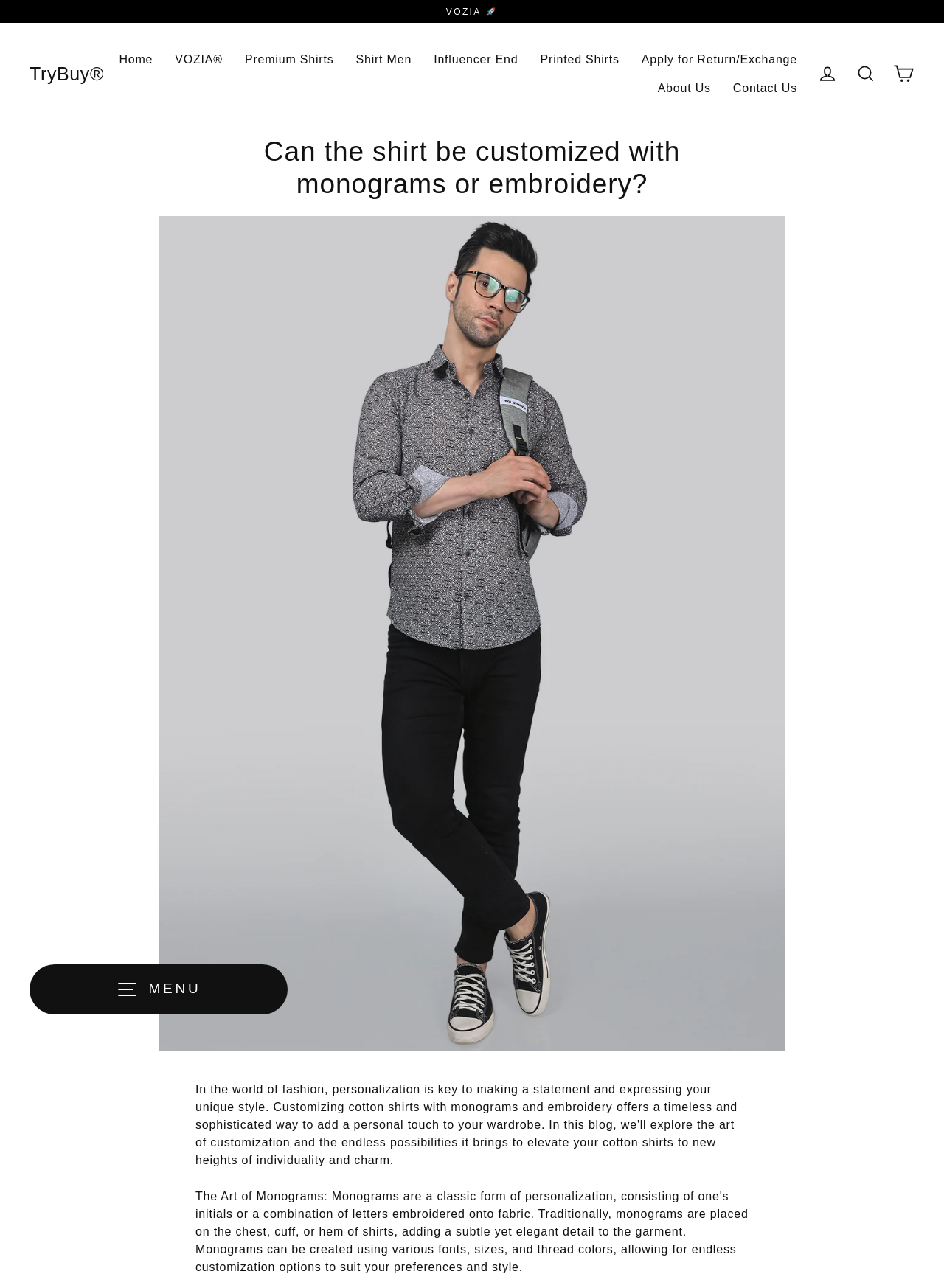Determine the bounding box coordinates of the clickable region to carry out the instruction: "View the cart".

[0.938, 0.045, 0.978, 0.07]